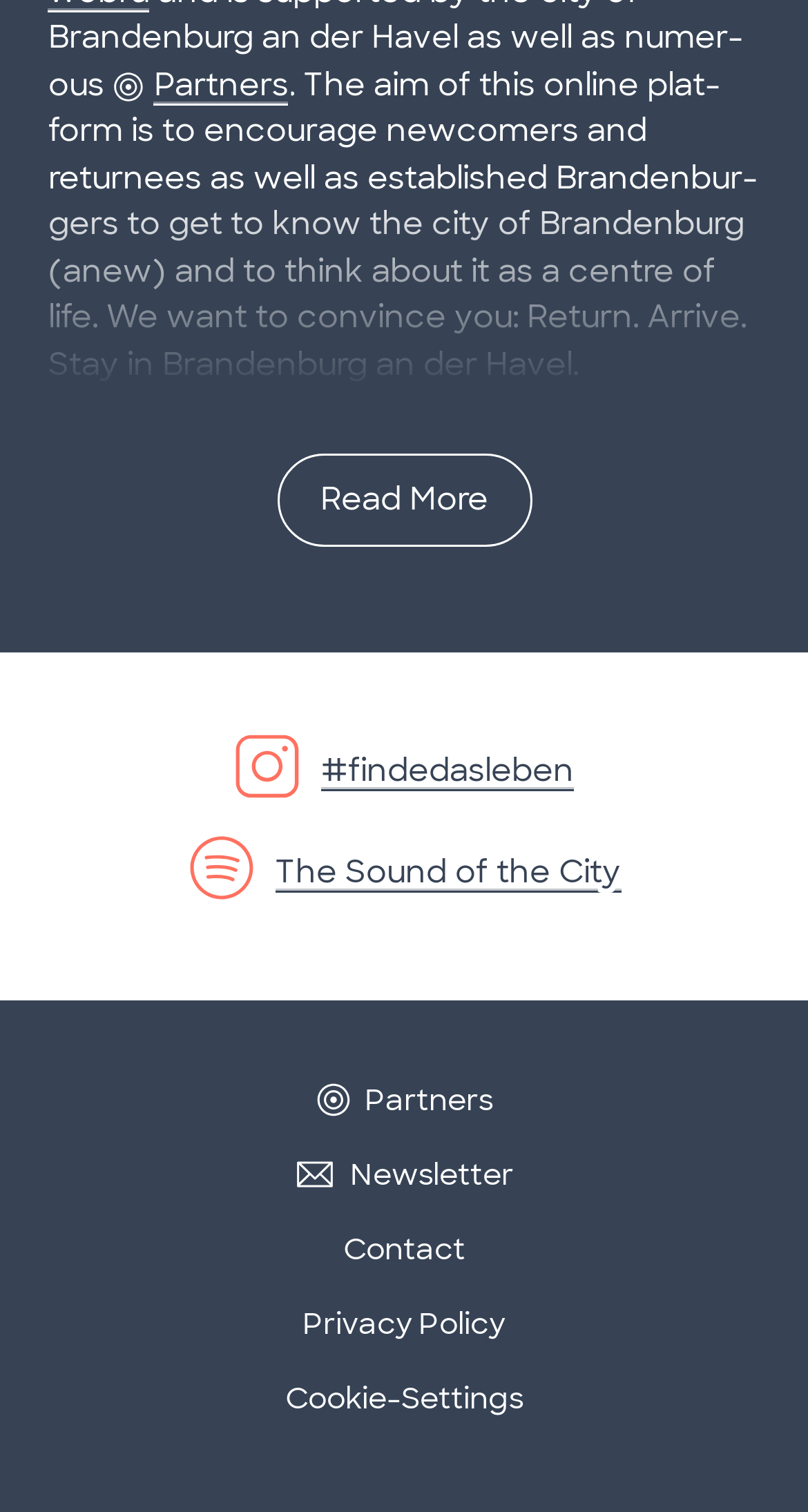What is the purpose of this online platform? Based on the screenshot, please respond with a single word or phrase.

To encourage newcomers and returnees to get to know Brandenburg